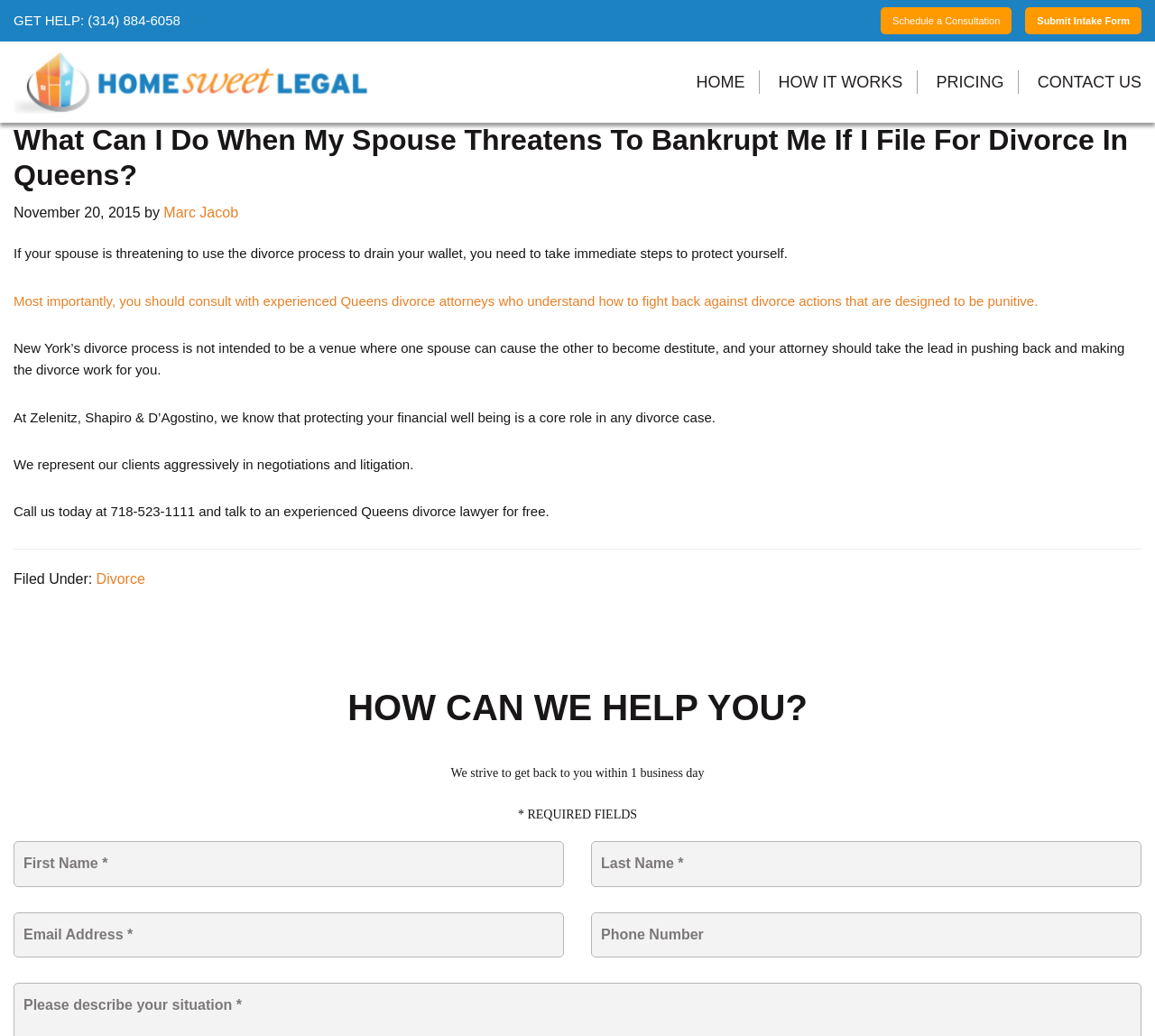Determine the bounding box coordinates of the region that needs to be clicked to achieve the task: "Navigate to the home page".

[0.603, 0.072, 0.645, 0.087]